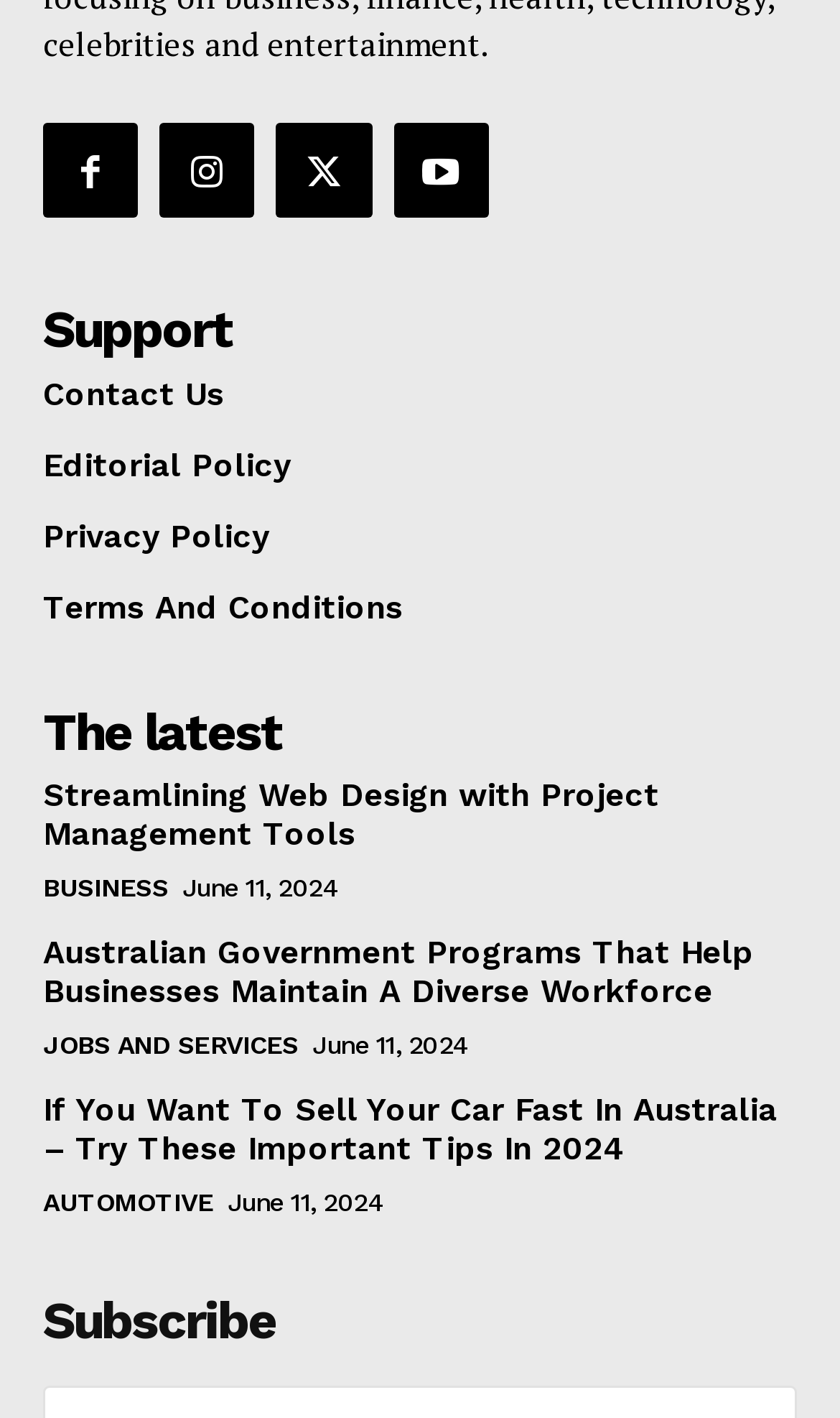Please identify the bounding box coordinates of the clickable element to fulfill the following instruction: "Subscribe". The coordinates should be four float numbers between 0 and 1, i.e., [left, top, right, bottom].

[0.051, 0.913, 0.949, 0.95]